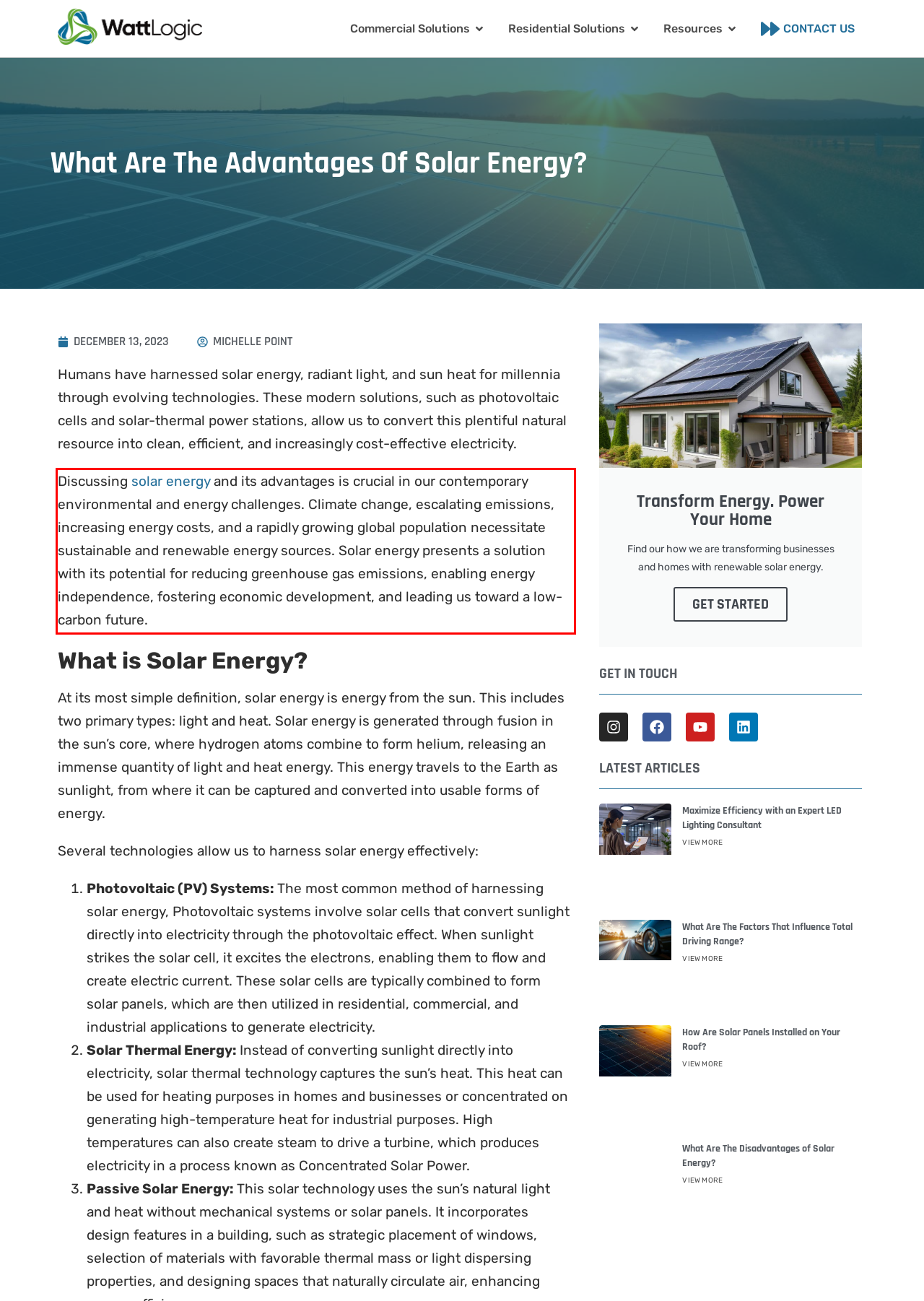You are given a screenshot with a red rectangle. Identify and extract the text within this red bounding box using OCR.

Discussing solar energy and its advantages is crucial in our contemporary environmental and energy challenges. Climate change, escalating emissions, increasing energy costs, and a rapidly growing global population necessitate sustainable and renewable energy sources. Solar energy presents a solution with its potential for reducing greenhouse gas emissions, enabling energy independence, fostering economic development, and leading us toward a low-carbon future.